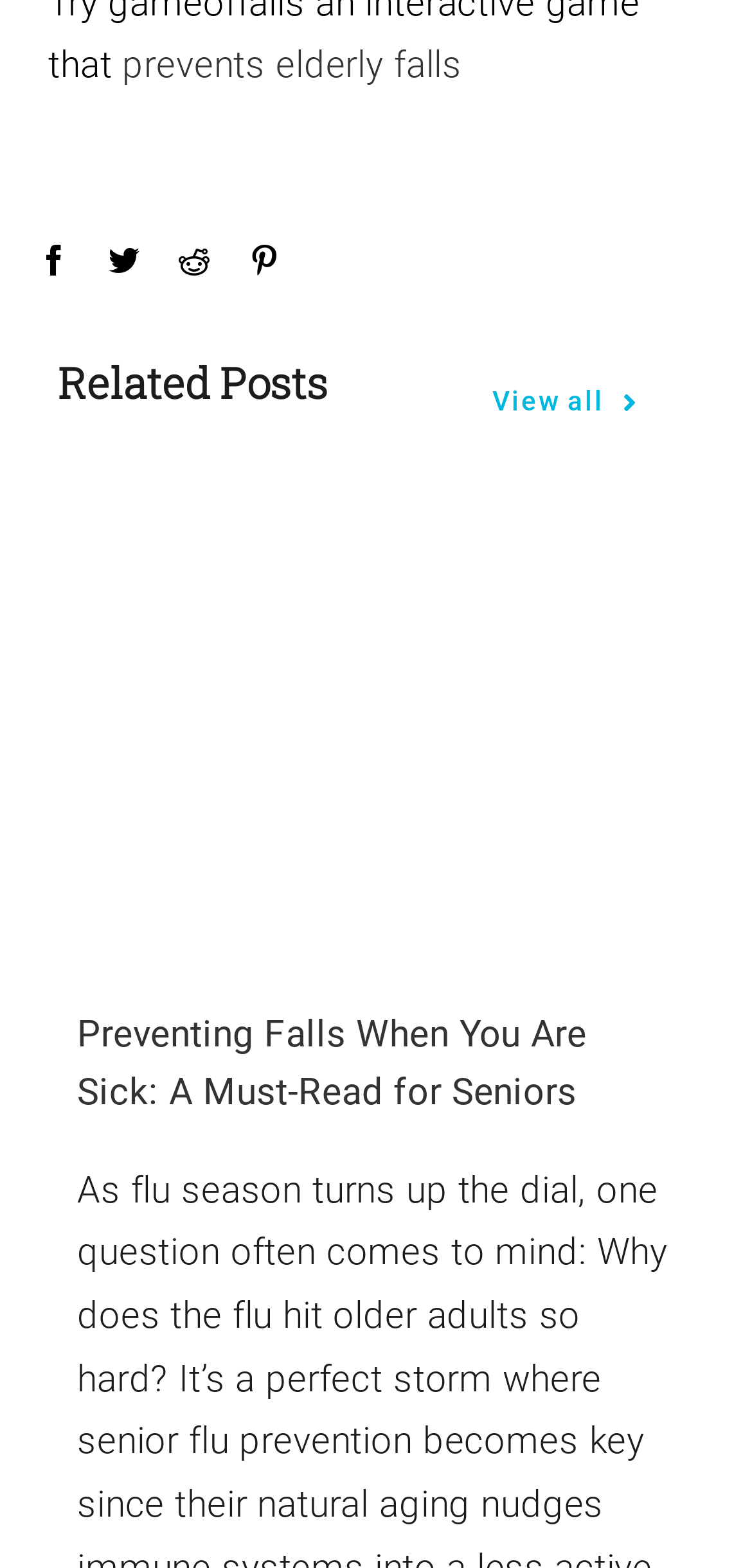Given the element description View all, specify the bounding box coordinates of the corresponding UI element in the format (top-left x, top-left y, bottom-right x, bottom-right y). All values must be between 0 and 1.

[0.58, 0.23, 0.923, 0.283]